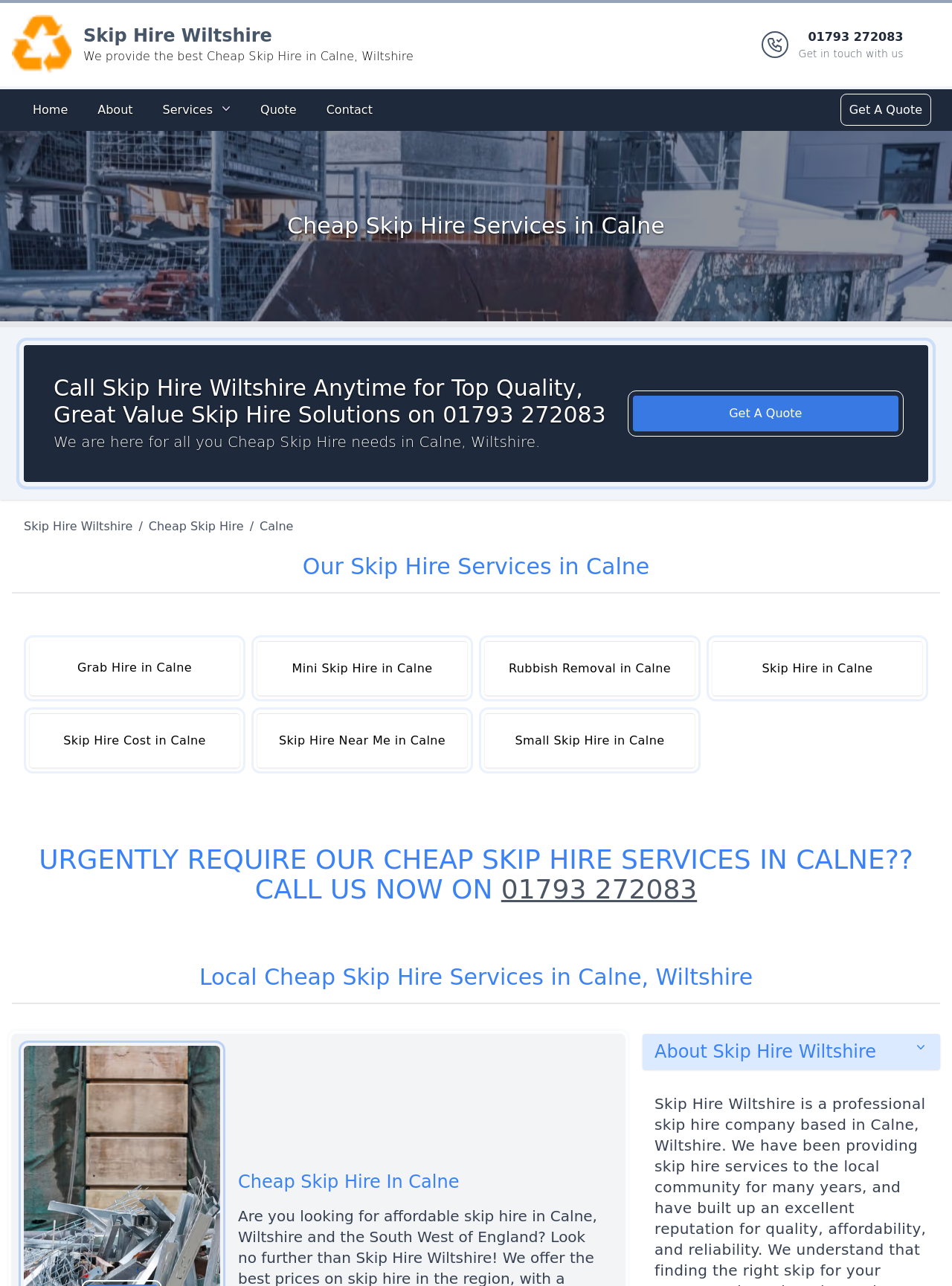Based on the image, give a detailed response to the question: In which location does Skip Hire Wiltshire provide its services?

The location can be found in the heading 'Cheap Skip Hire Services in Calne' and also in the section 'Local Cheap Skip Hire Services in Calne, Wiltshire'.